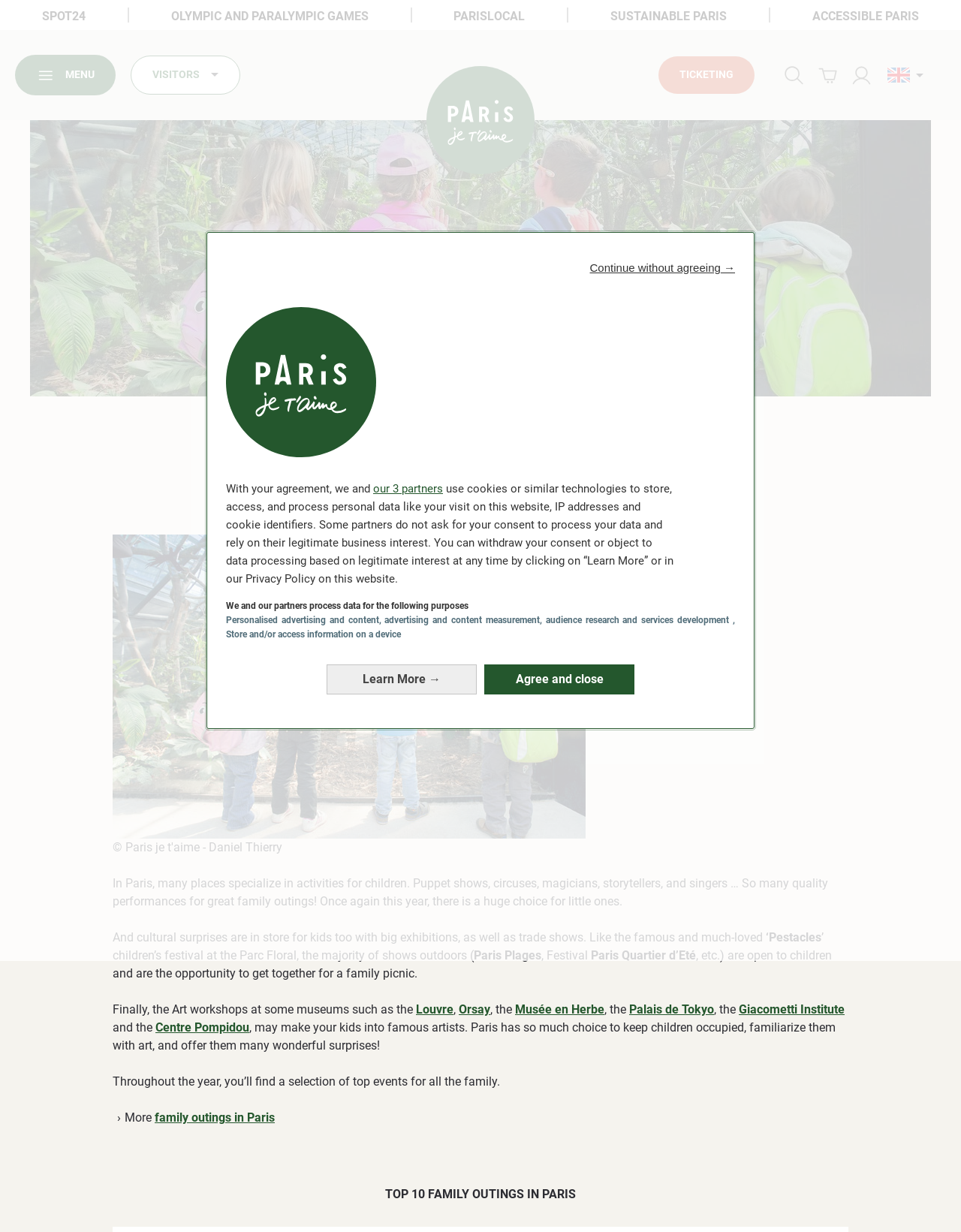Can you specify the bounding box coordinates for the region that should be clicked to fulfill this instruction: "View 'family outings in Paris'".

[0.161, 0.901, 0.286, 0.913]